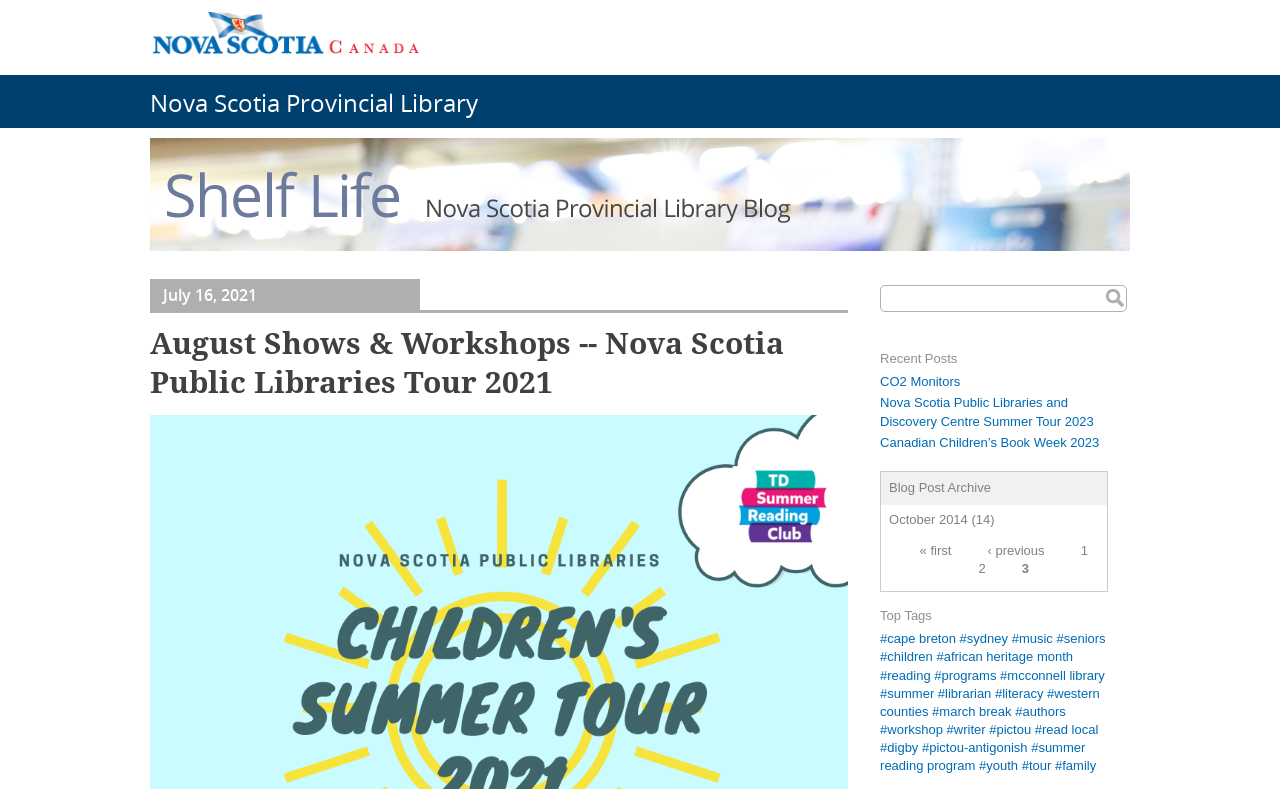Please determine the primary heading and provide its text.

Nova Scotia Provincial Library